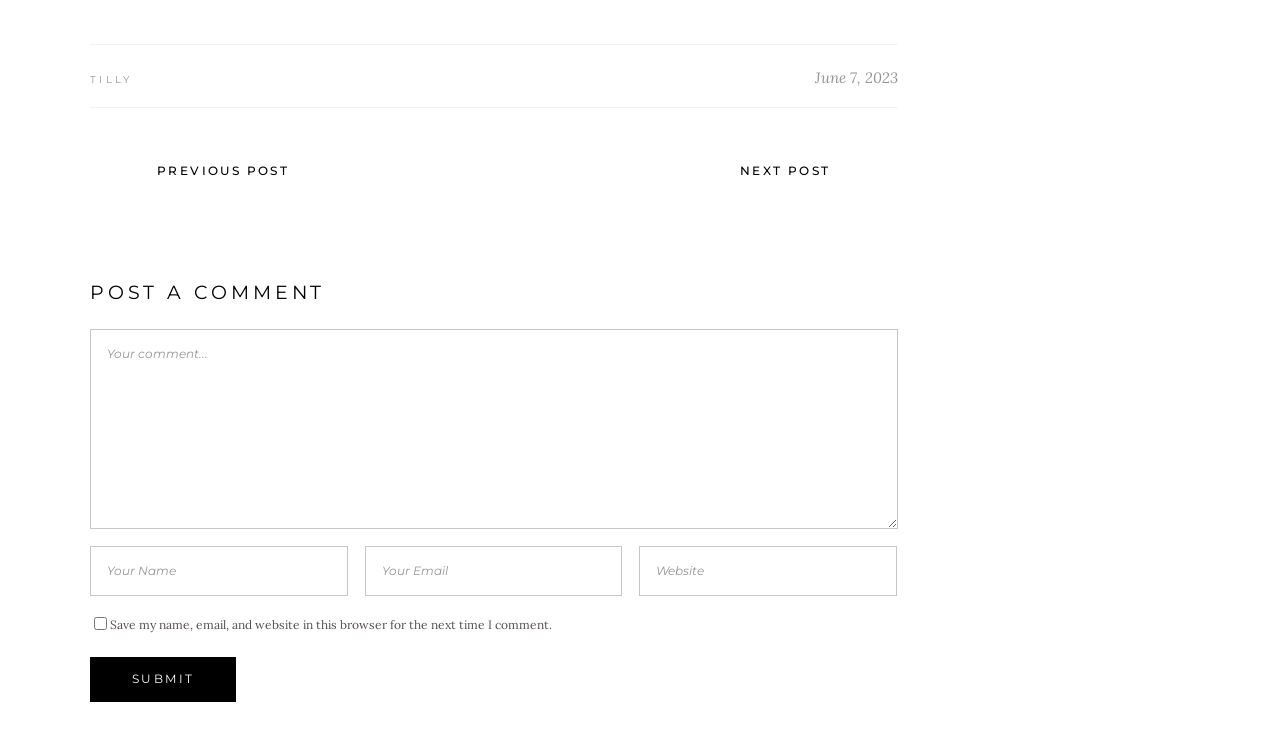What is the function of the checkbox?
From the details in the image, provide a complete and detailed answer to the question.

I found a checkbox with a label 'Save my name, email, and website in this browser for the next time I comment.' and a bounding box coordinate of [0.073, 0.825, 0.084, 0.842]. This checkbox is likely used to save the commenter's information for future comments.